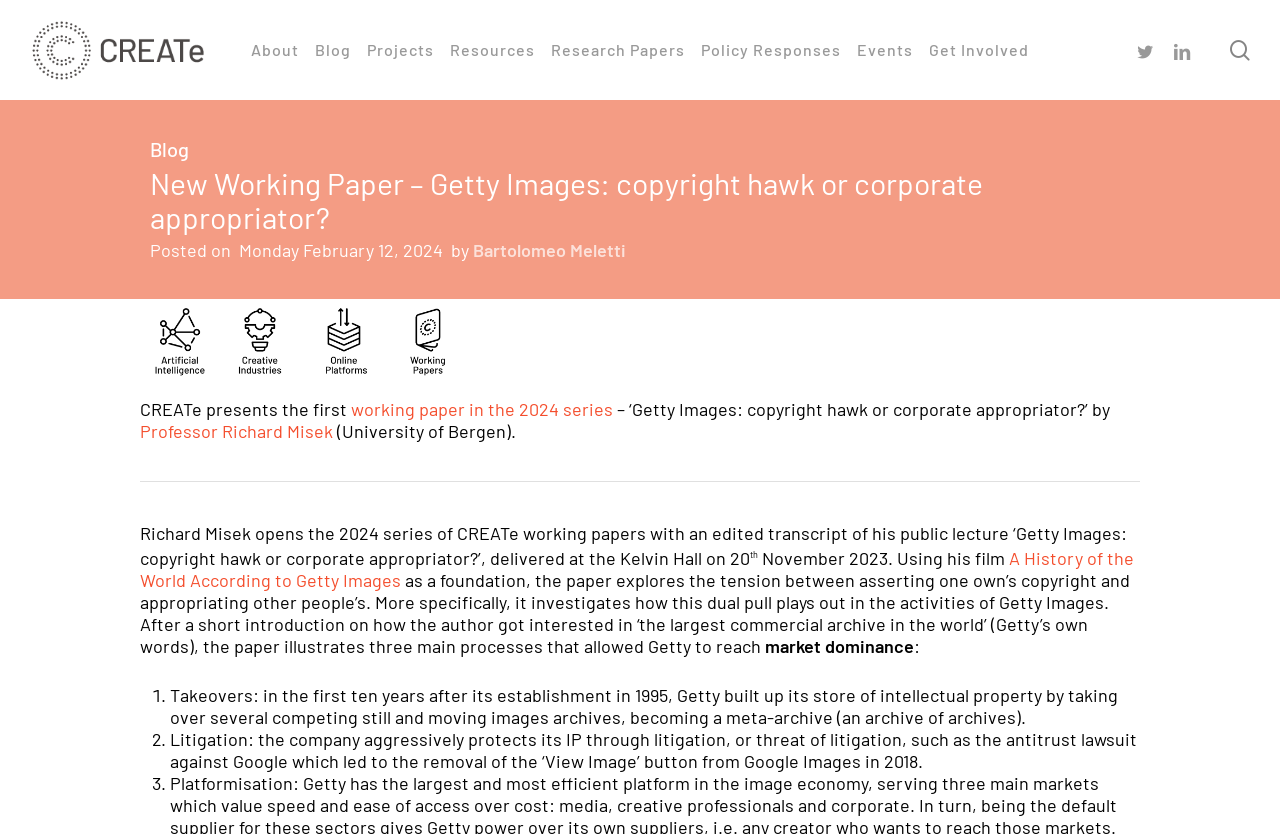Could you provide the bounding box coordinates for the portion of the screen to click to complete this instruction: "Go to the CREATe homepage"?

[0.022, 0.024, 0.163, 0.096]